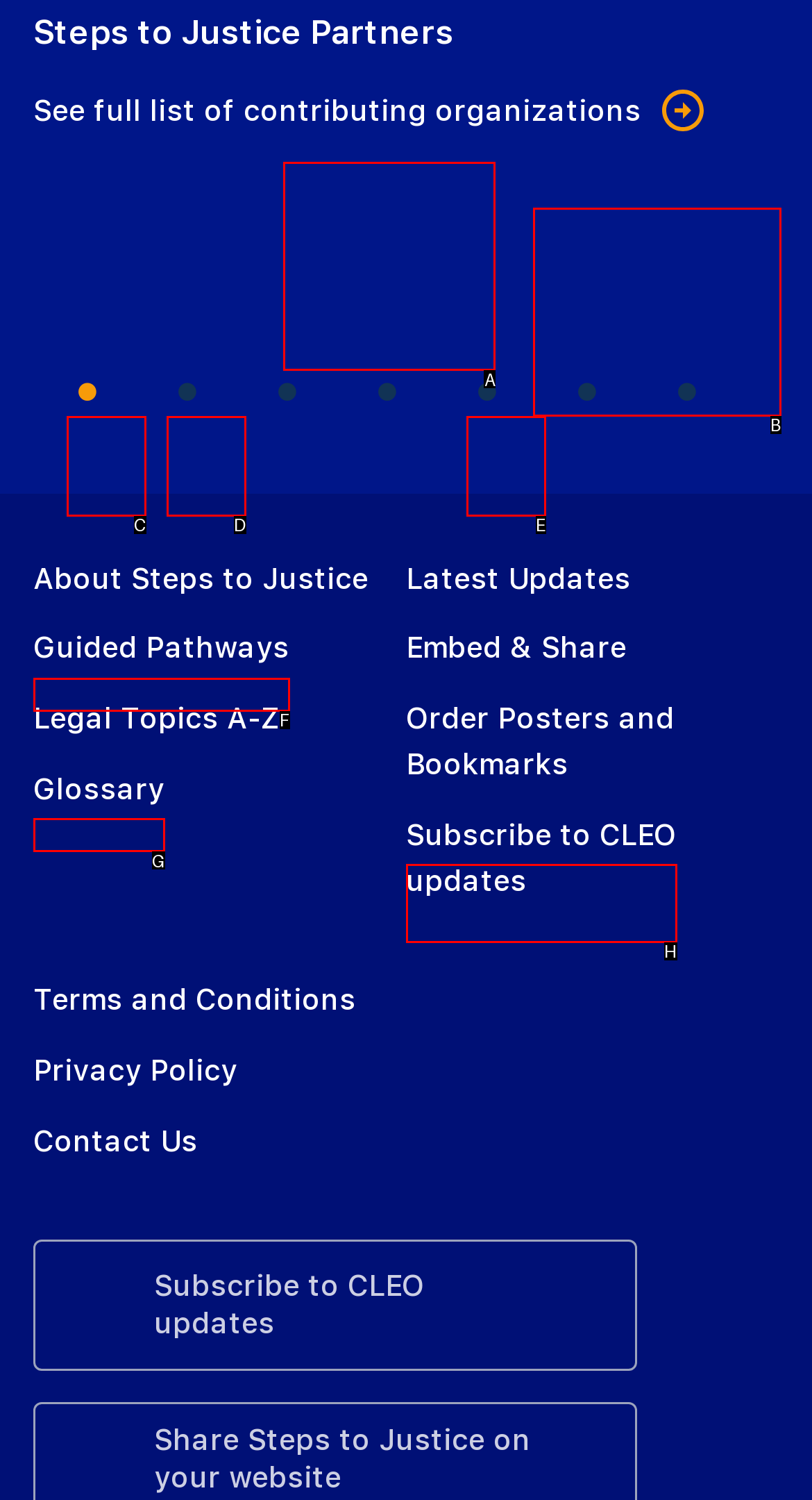Indicate which red-bounded element should be clicked to perform the task: Click on the link to learn about the Ministry of the Attorney General Answer with the letter of the correct option.

A